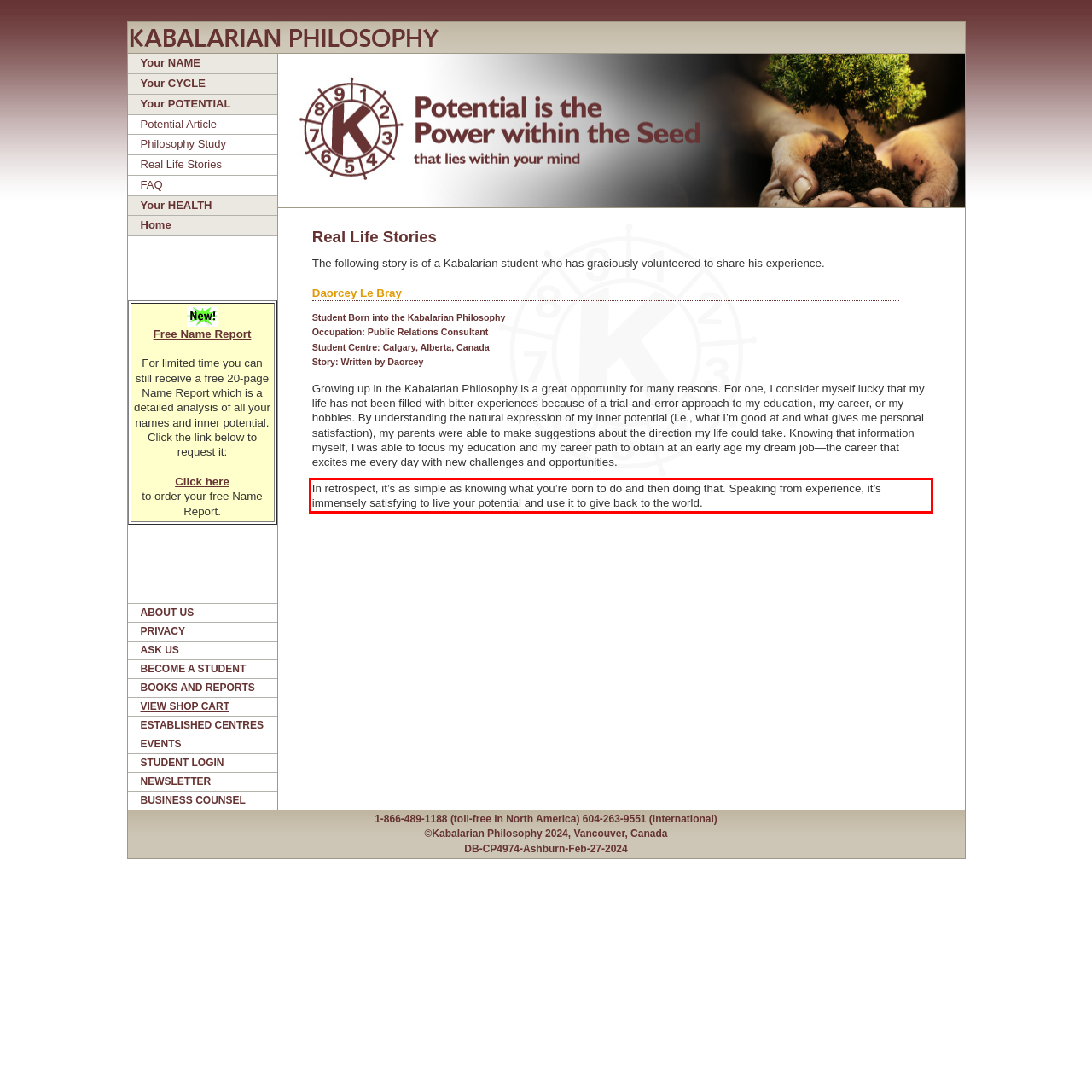Please identify the text within the red rectangular bounding box in the provided webpage screenshot.

In retrospect, it’s as simple as knowing what you’re born to do and then doing that. Speaking from experience, it’s immensely satisfying to live your potential and use it to give back to the world.